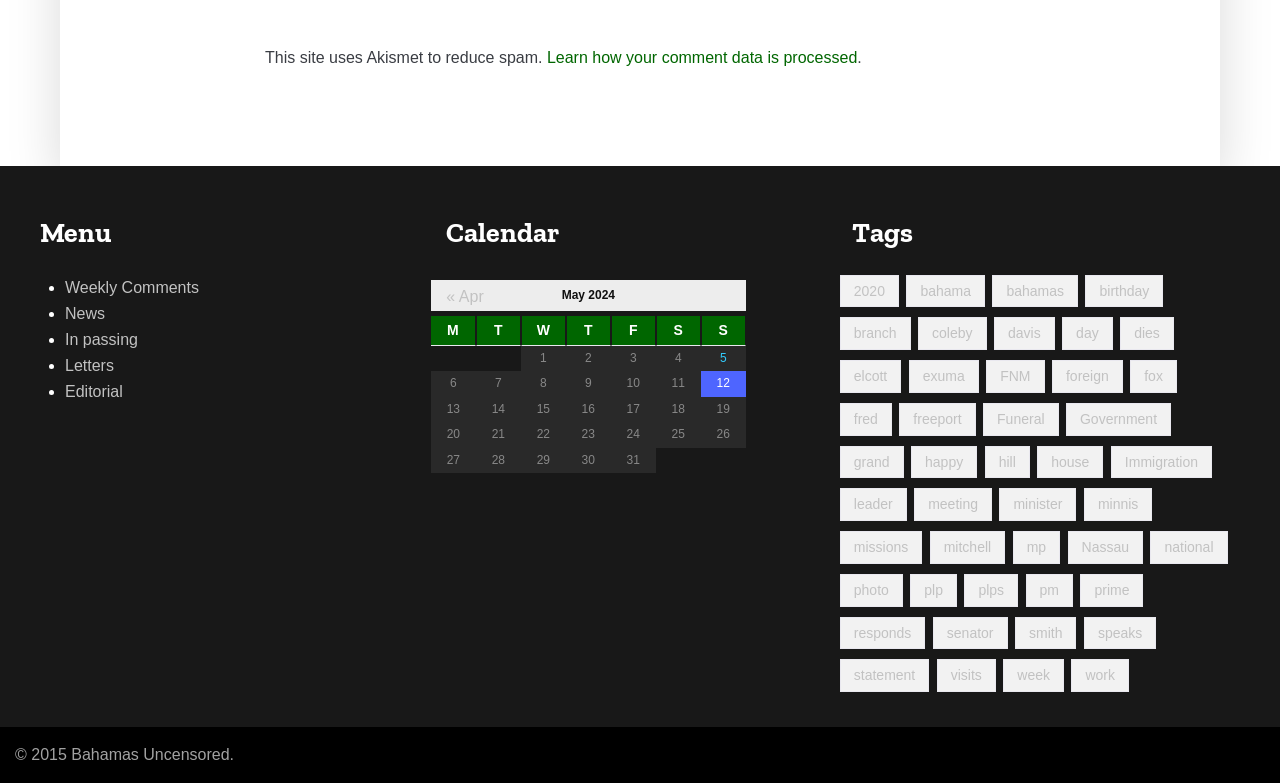How many items are associated with the 'day' tag?
Based on the visual information, provide a detailed and comprehensive answer.

I examined the tags section of the webpage and found the 'day' tag, which has 154 items associated with it.